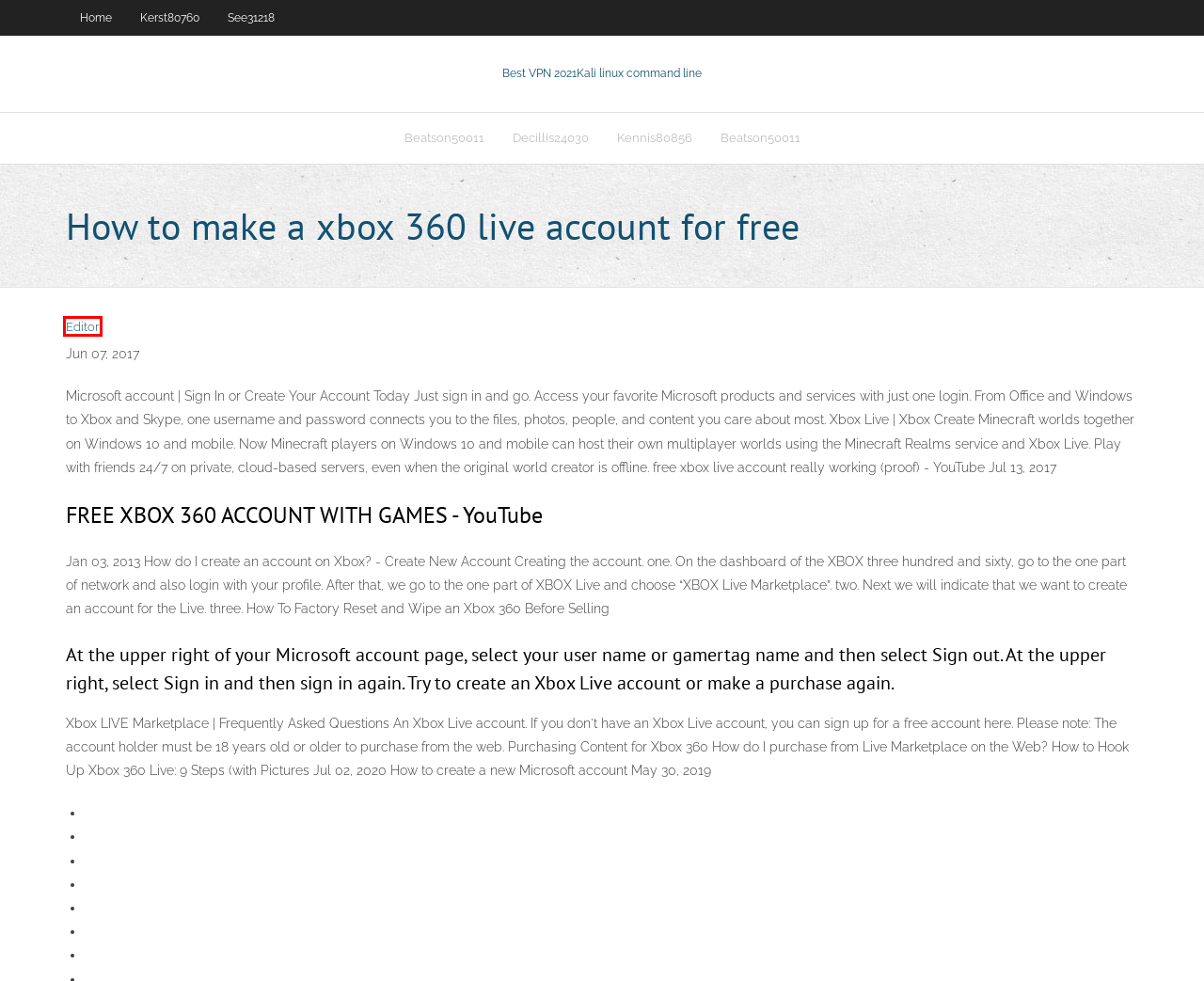You have a screenshot of a webpage with a red rectangle bounding box around a UI element. Choose the best description that matches the new page after clicking the element within the bounding box. The candidate descriptions are:
A. Kennis80856 - torrentsriwlu.web.app
B. Beatson50011 , torrentsriwlu.web.app
C. torrentsriwlu.web.app - Guest Posts - 2
D. See31218 , torrentsriwlu.web.app
E. Decillis24030 : torrentsriwlu.web.app
F. Kerst80760 , torrentsriwlu.web.app
G. How does inflation affect bank interest rates oogxf
H. oprea browser - torrentsriwlu.web.app

C